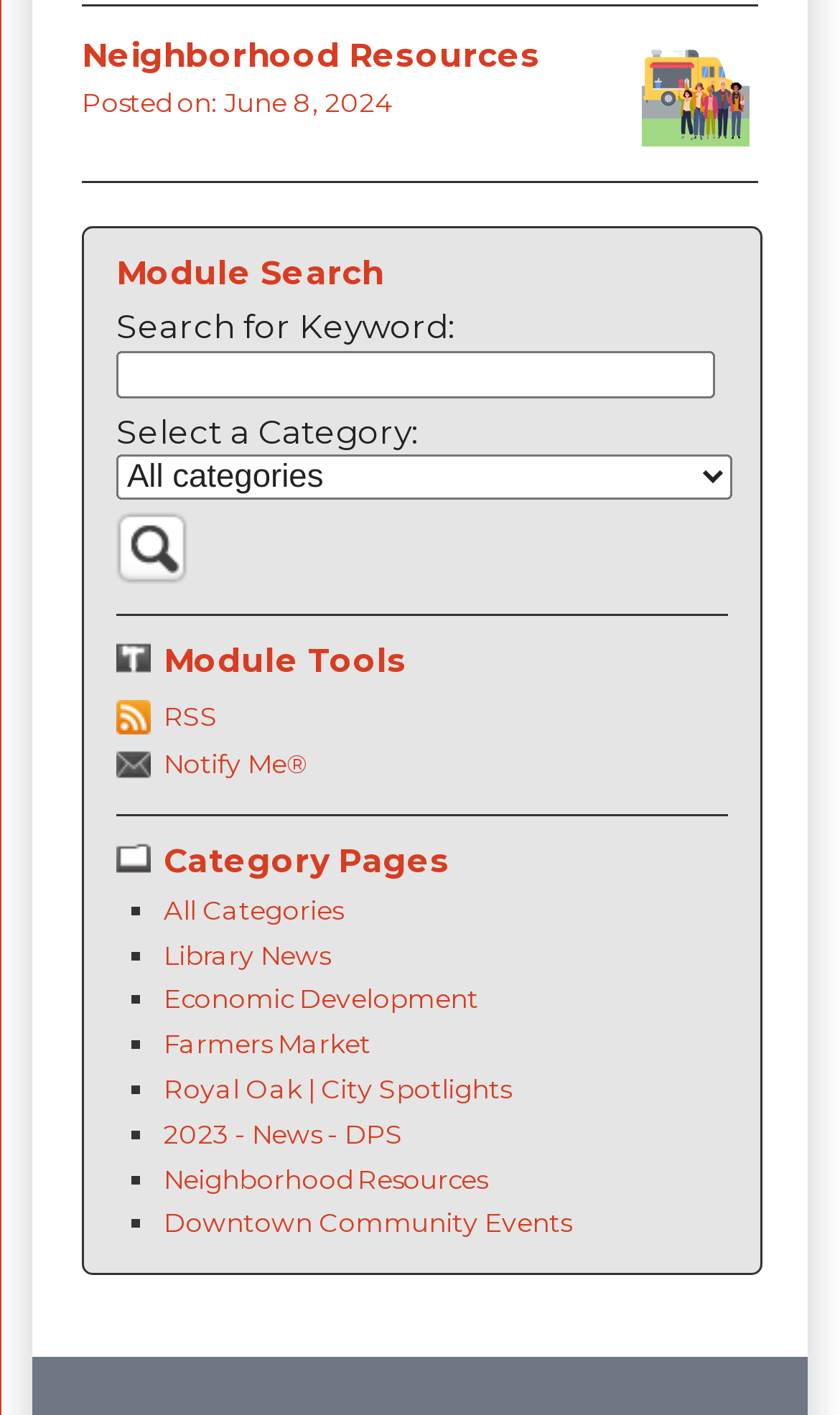Give the bounding box coordinates for the element described as: "RSS".

[0.138, 0.491, 0.867, 0.521]